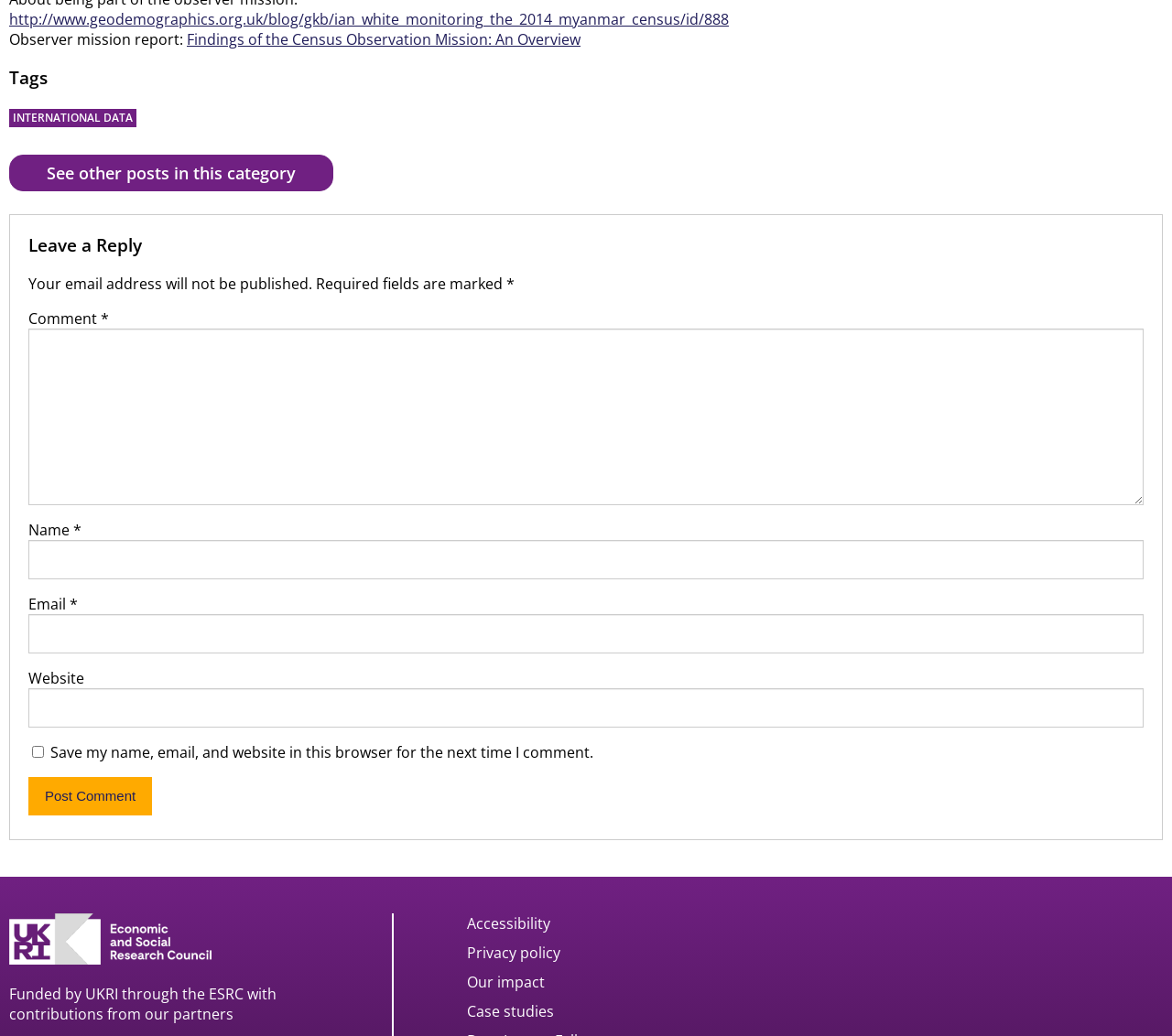What is the purpose of the comment section?
Kindly offer a comprehensive and detailed response to the question.

The purpose of the comment section can be inferred from the heading 'Leave a Reply' and the presence of textboxes for name, email, and comment, as well as a button to post the comment.